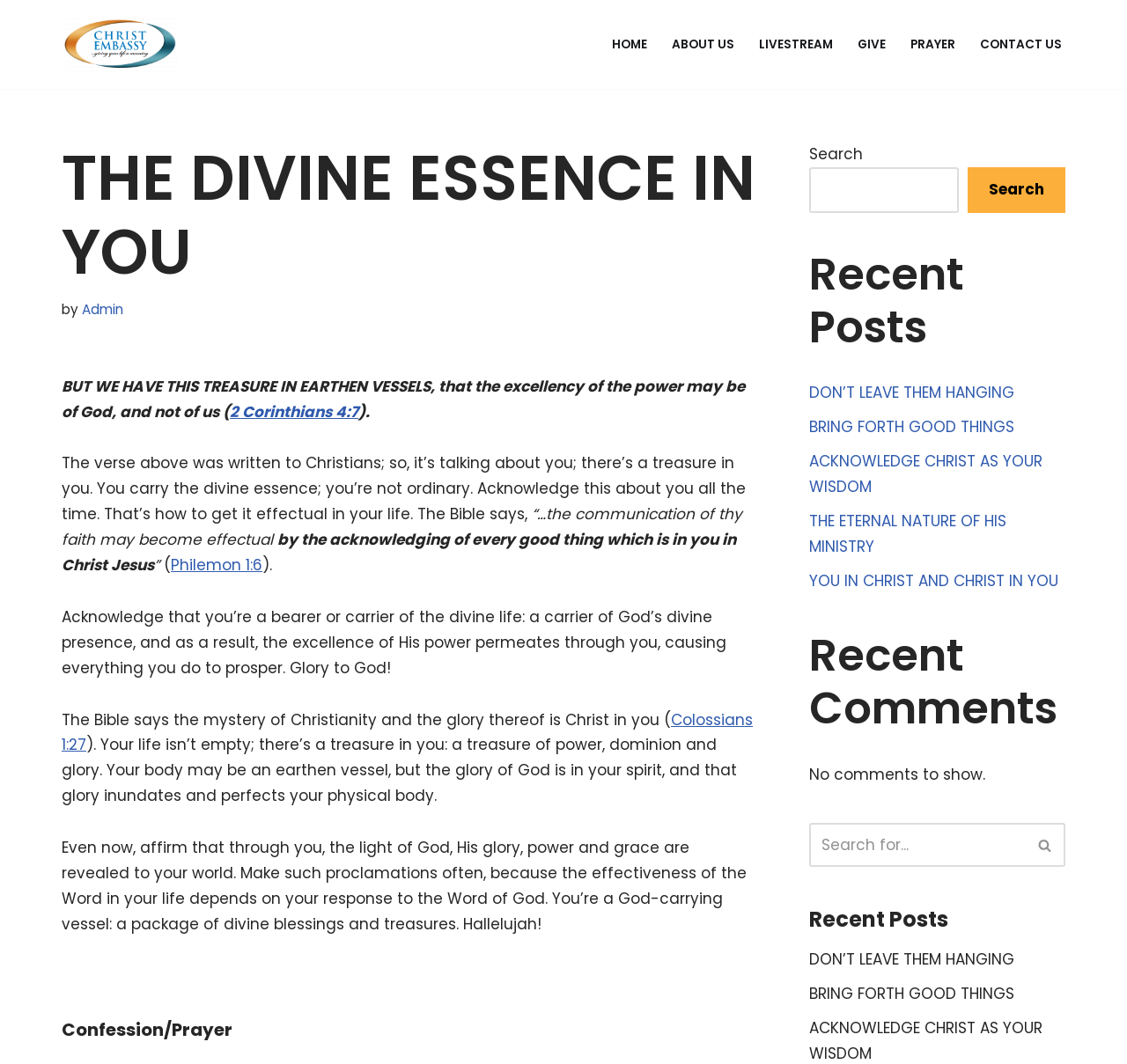Please determine the bounding box coordinates for the element with the description: "Search".

[0.859, 0.157, 0.945, 0.201]